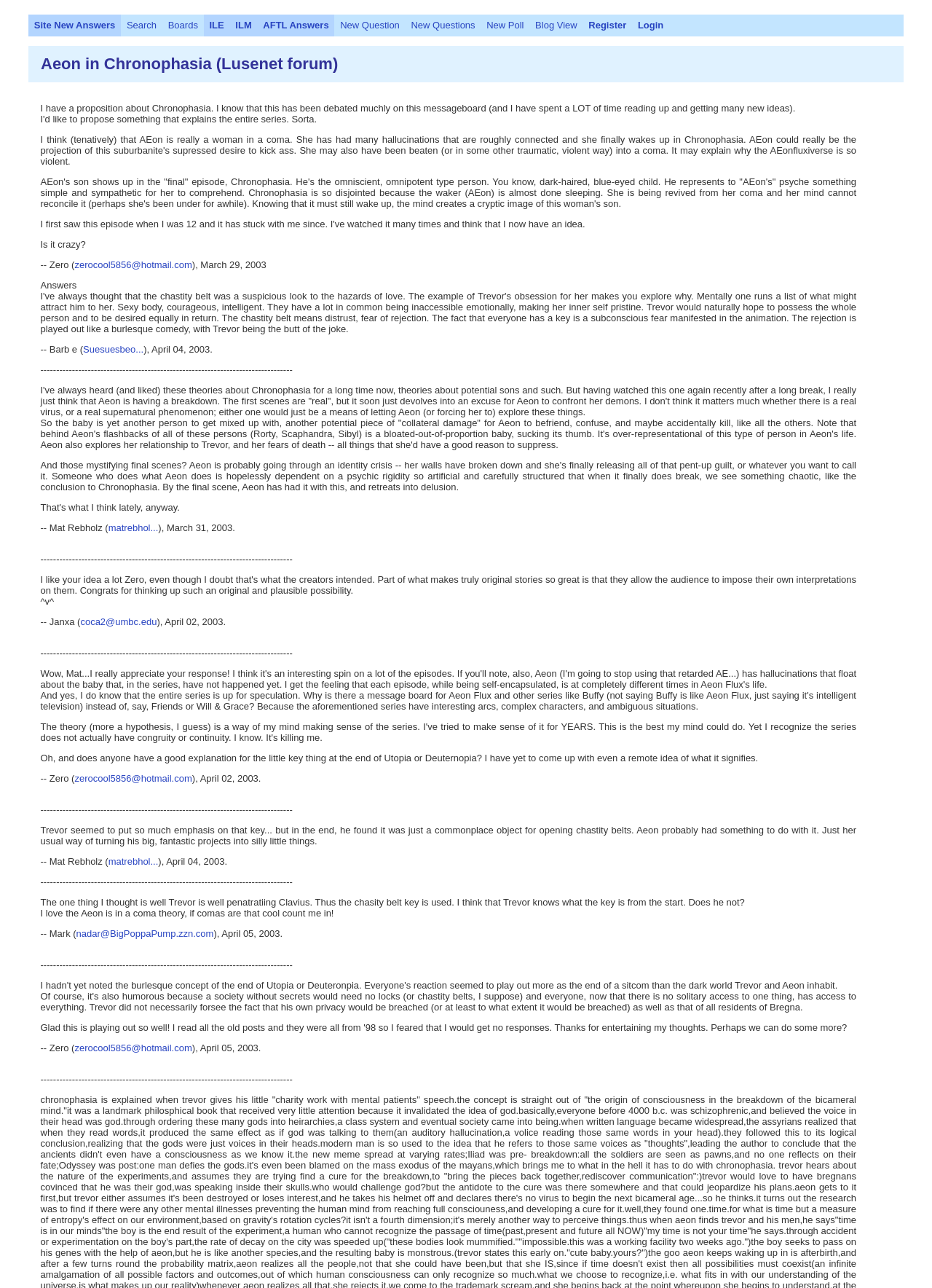How many posts are there in this forum discussion?
From the image, respond with a single word or phrase.

Multiple